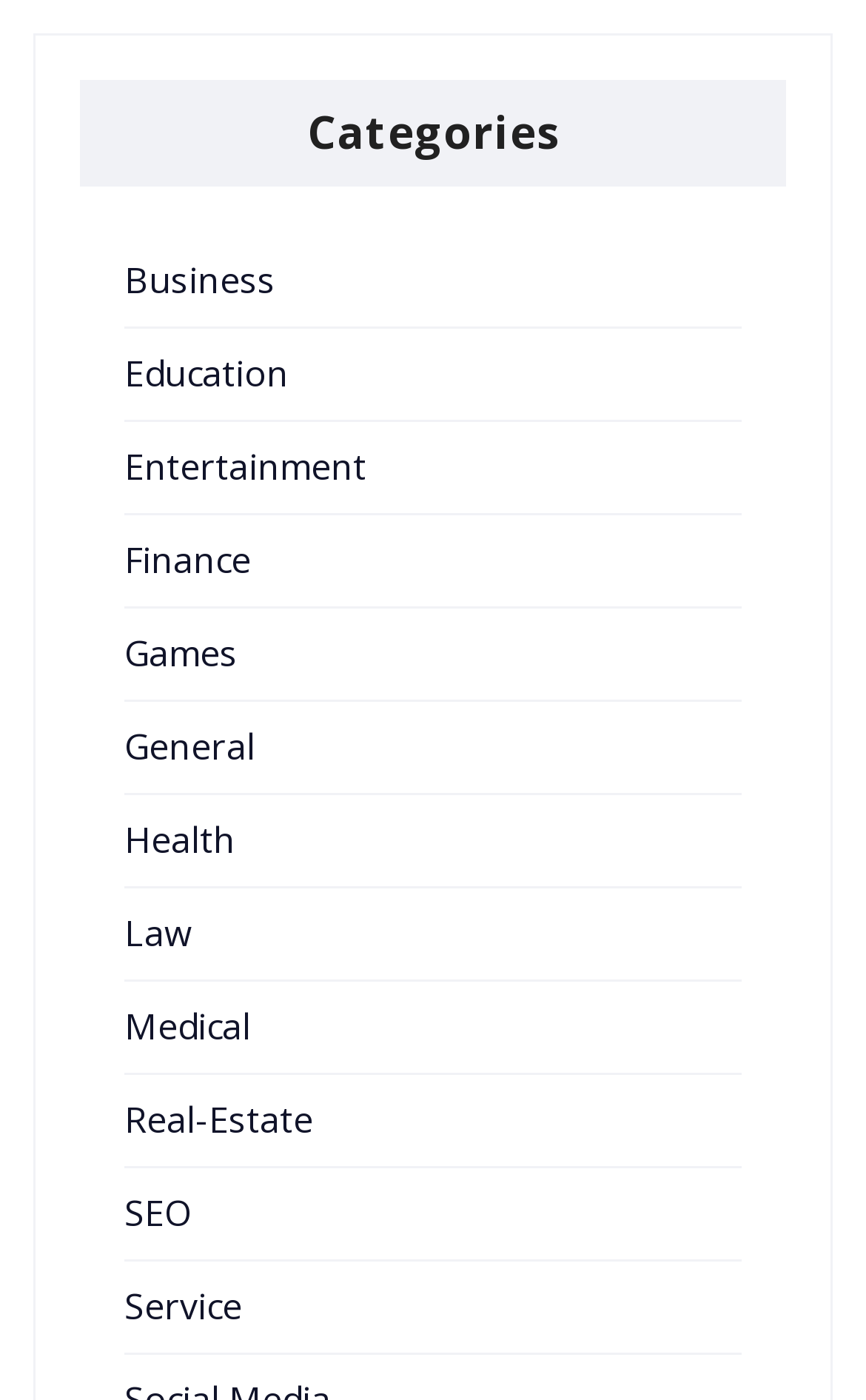Respond to the following question with a brief word or phrase:
What is the first category listed?

Business